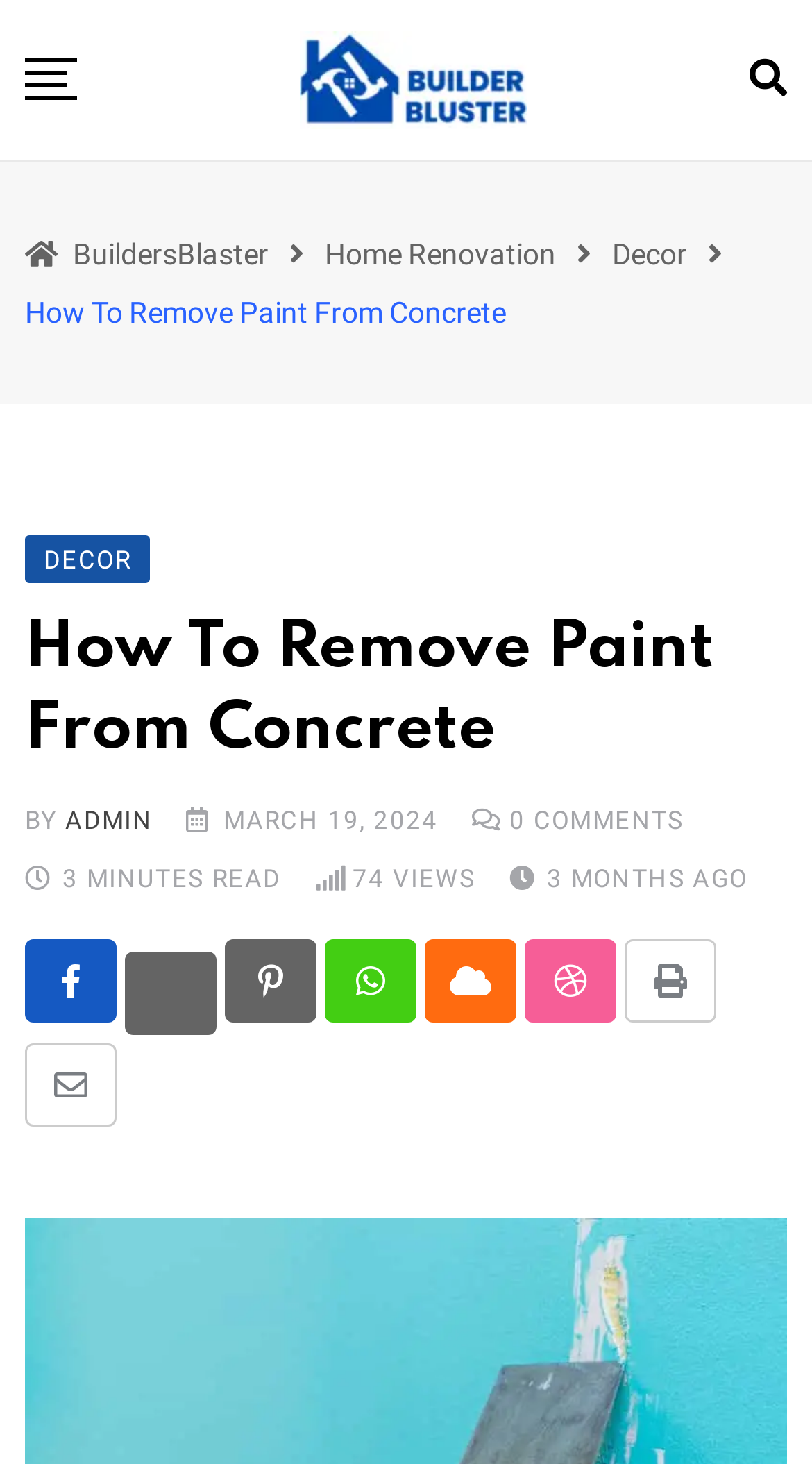Analyze and describe the webpage in a detailed narrative.

The webpage is about removing paint from concrete, with a focus on providing a guide or tutorial. At the top, there is a navigation menu with links to various categories, including Home, Engineering, Construction, Home Renovation, Decor, Garden, and Real Estate. Below the navigation menu, there is a header section with a title "How To Remove Paint From Concrete" and a subtitle "DECOR". 

To the right of the title, there is a section with the author's name "ADMIN" and the date "MARCH 19, 2024". Below this section, there is a summary of the article, including the number of comments, views, and the time it takes to read the article. 

On the top-right corner, there are social media sharing buttons, including Facebook, Pinterest, Whatsapp, and others. On the bottom-right corner, there is a "Share via Email" button. The main content of the article is not explicitly described in the accessibility tree, but it is likely to be a step-by-step guide on how to remove paint from concrete, given the title and the meta description.